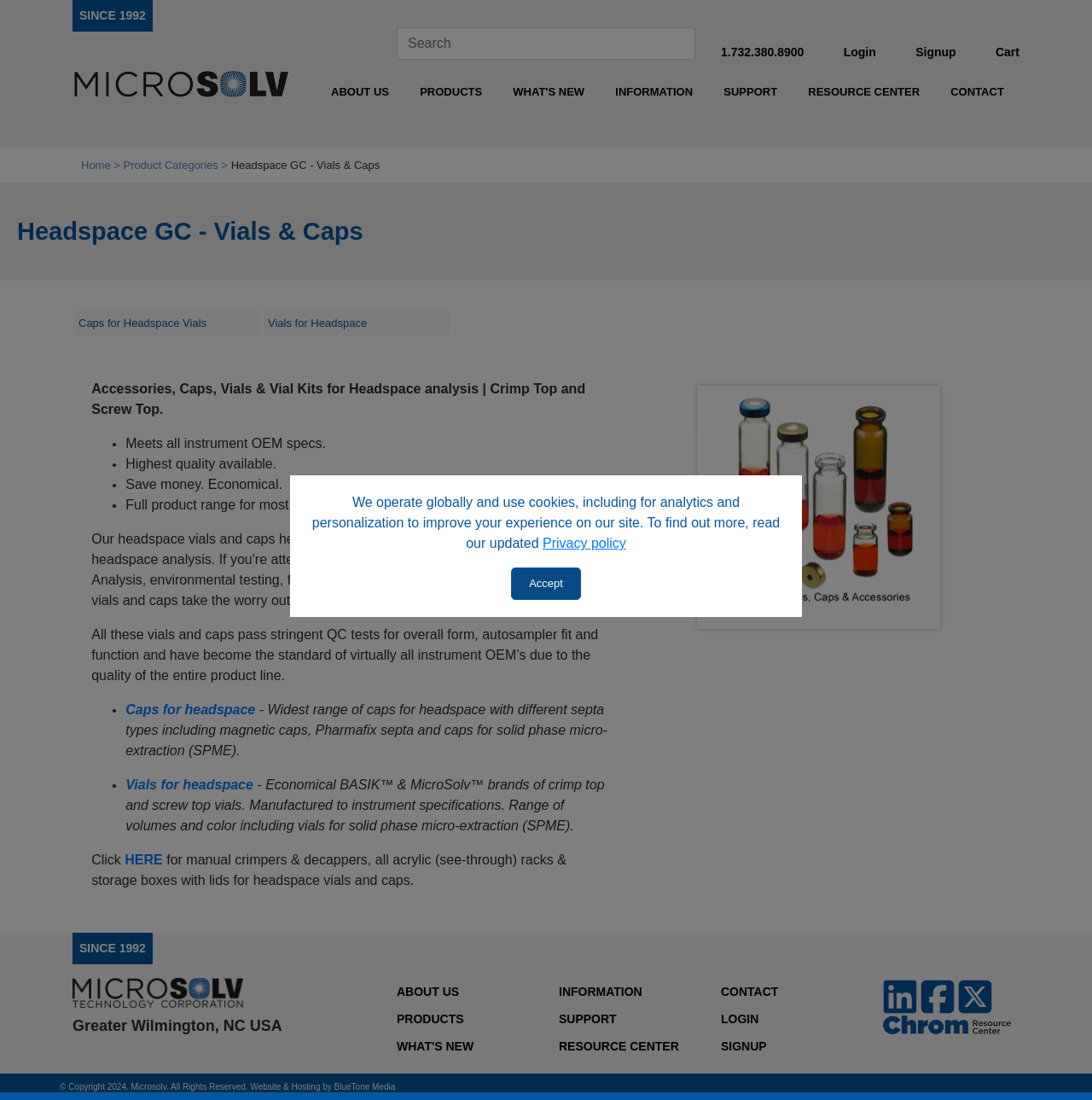What is the location of MicroSolv Technology Corporation?
Using the image, respond with a single word or phrase.

Greater Wilmington, NC USA